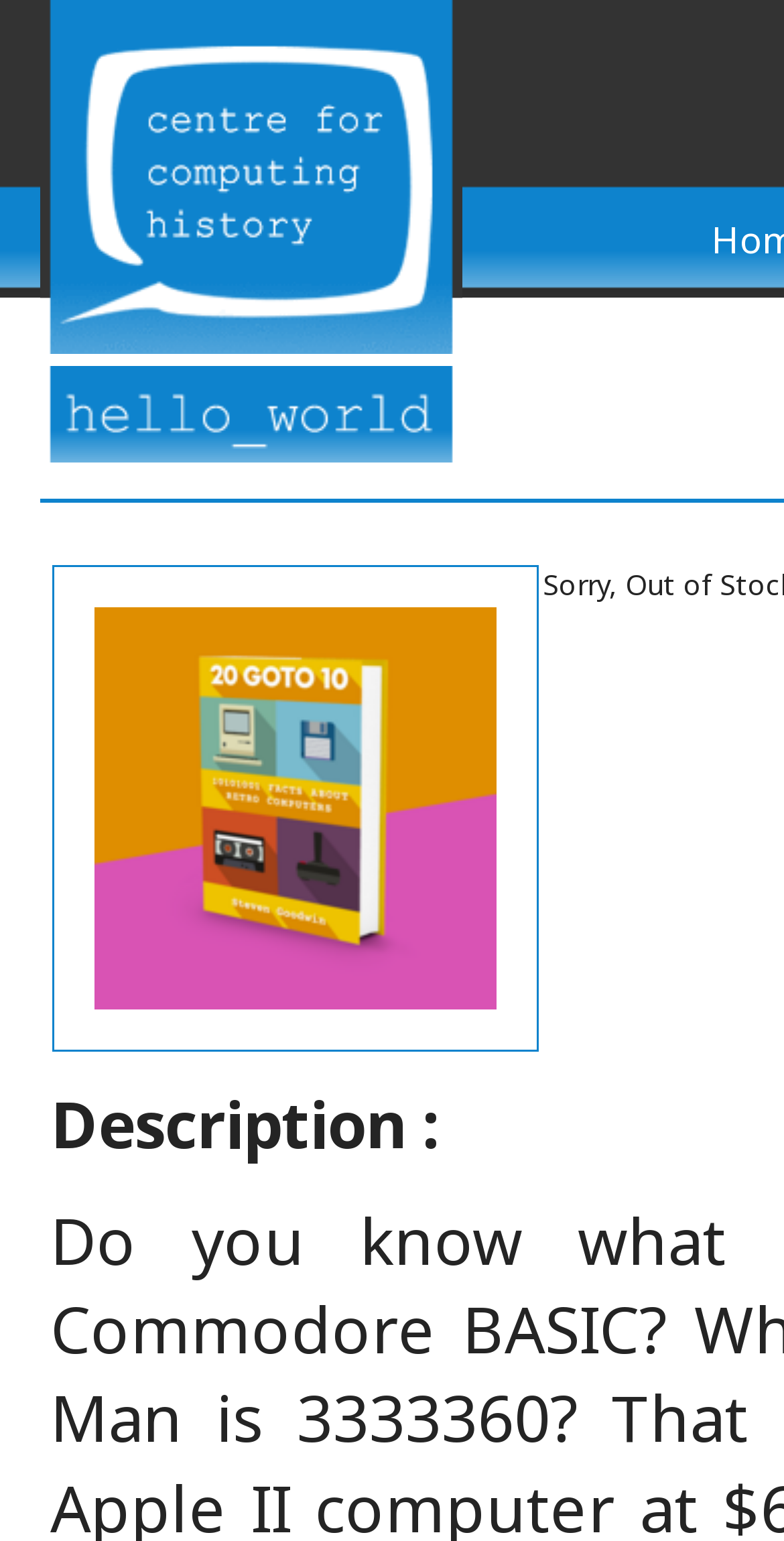Please find the bounding box for the following UI element description. Provide the coordinates in (top-left x, top-left y, bottom-right x, bottom-right y) format, with values between 0 and 1: alt="Centre For Computing History"

[0.051, 0.21, 0.59, 0.235]